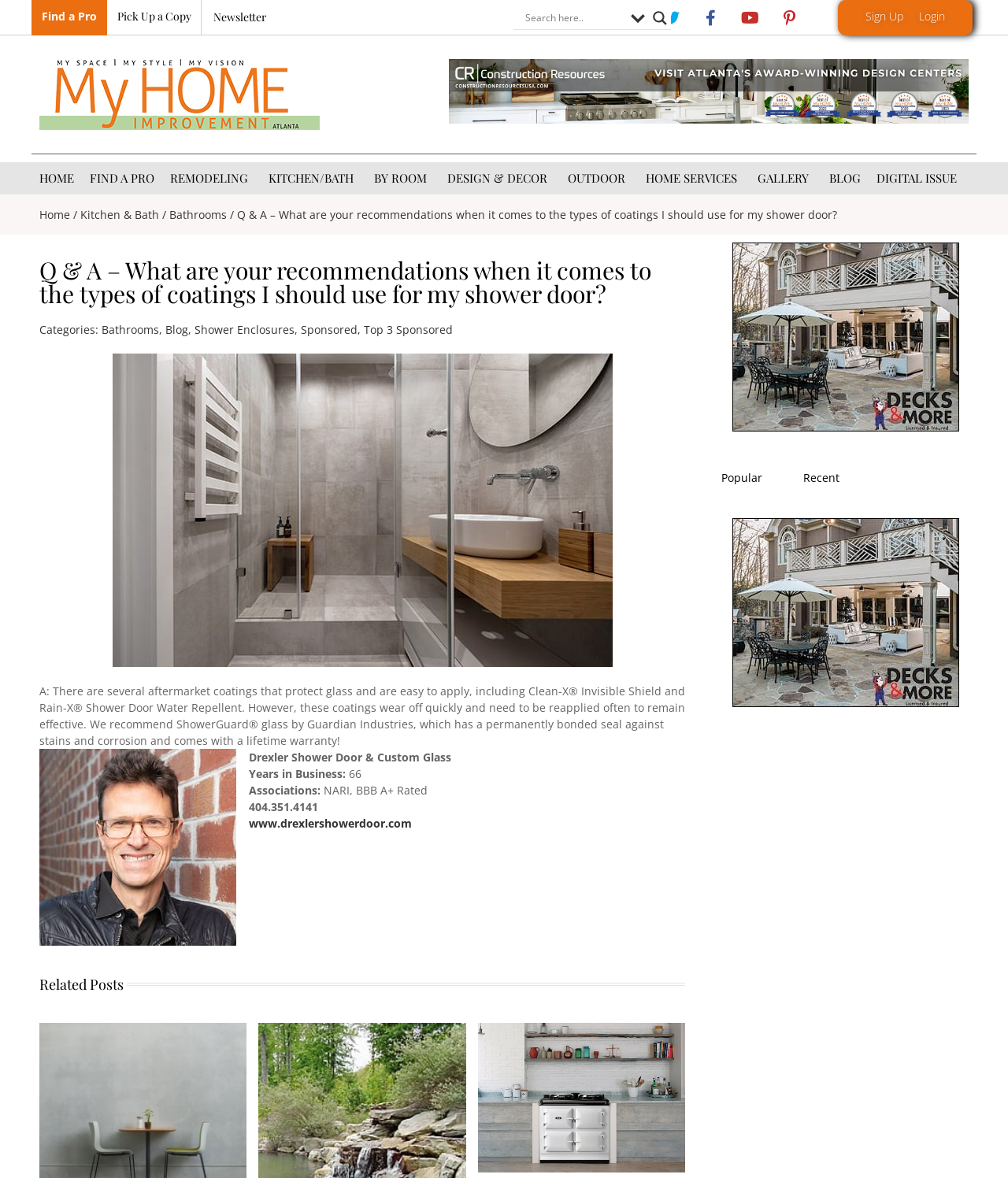Locate the bounding box coordinates of the element you need to click to accomplish the task described by this instruction: "Read the blog".

[0.815, 0.138, 0.862, 0.165]